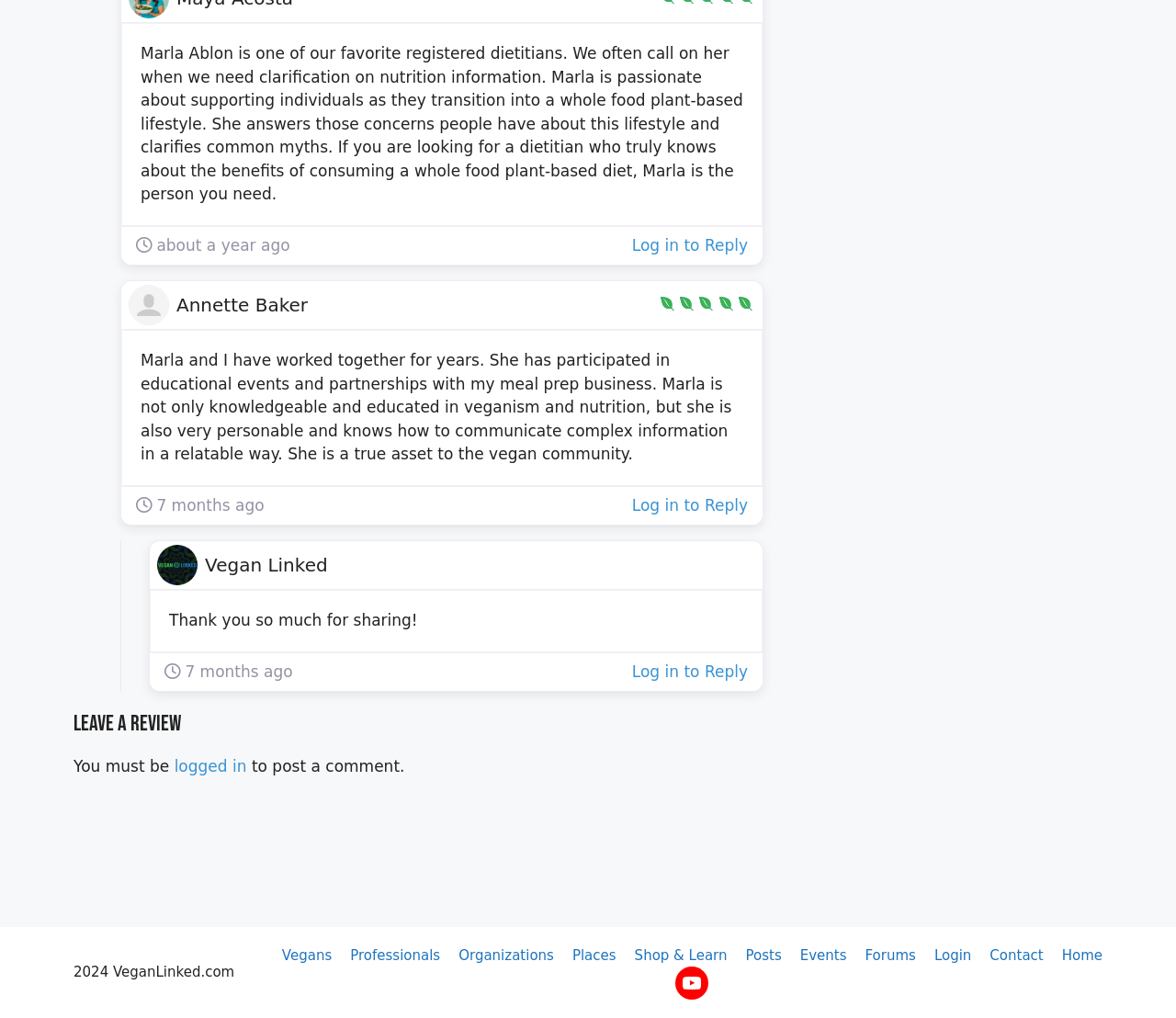Can you specify the bounding box coordinates for the region that should be clicked to fulfill this instruction: "Click on the 'Log in to Reply' link".

[0.537, 0.232, 0.636, 0.25]